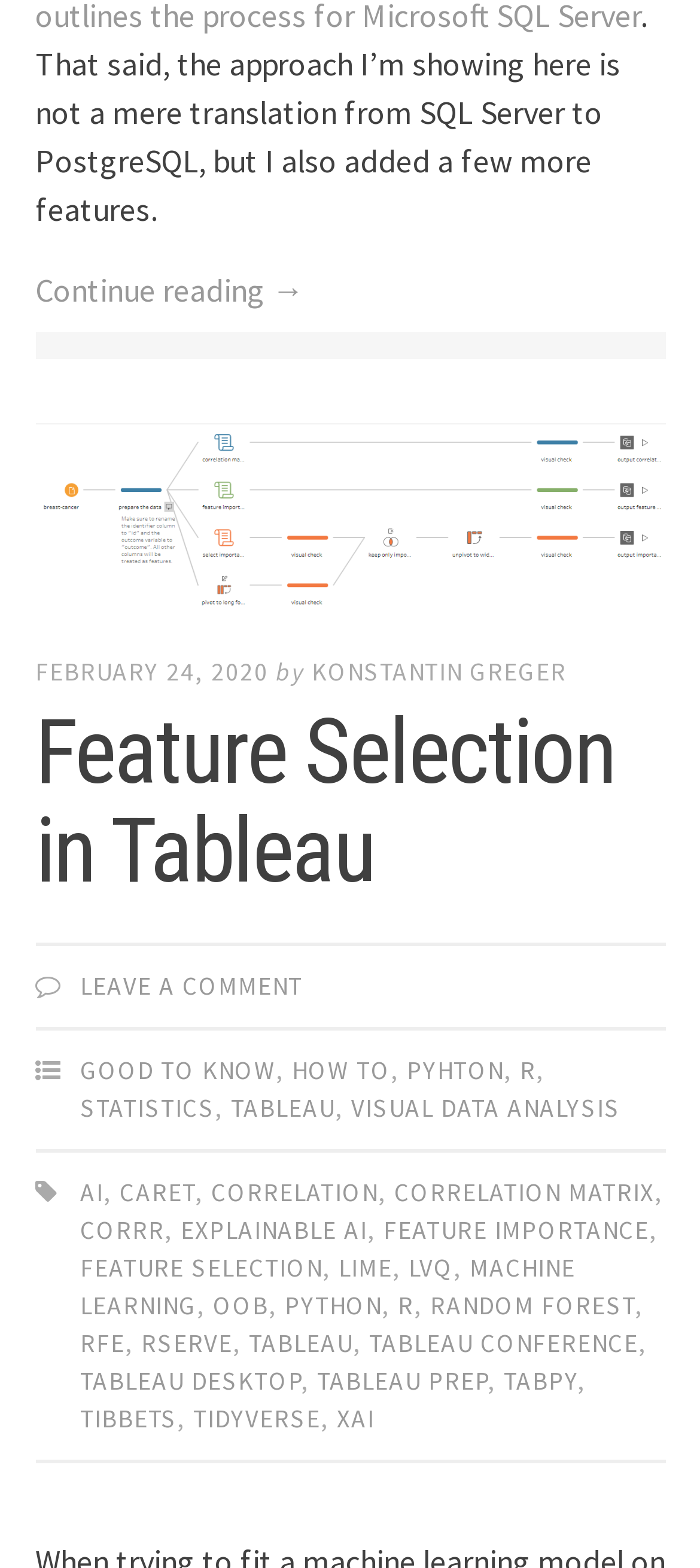Please determine the bounding box coordinates of the element's region to click for the following instruction: "Explore the post from Konstantin Greger".

[0.445, 0.417, 0.809, 0.438]